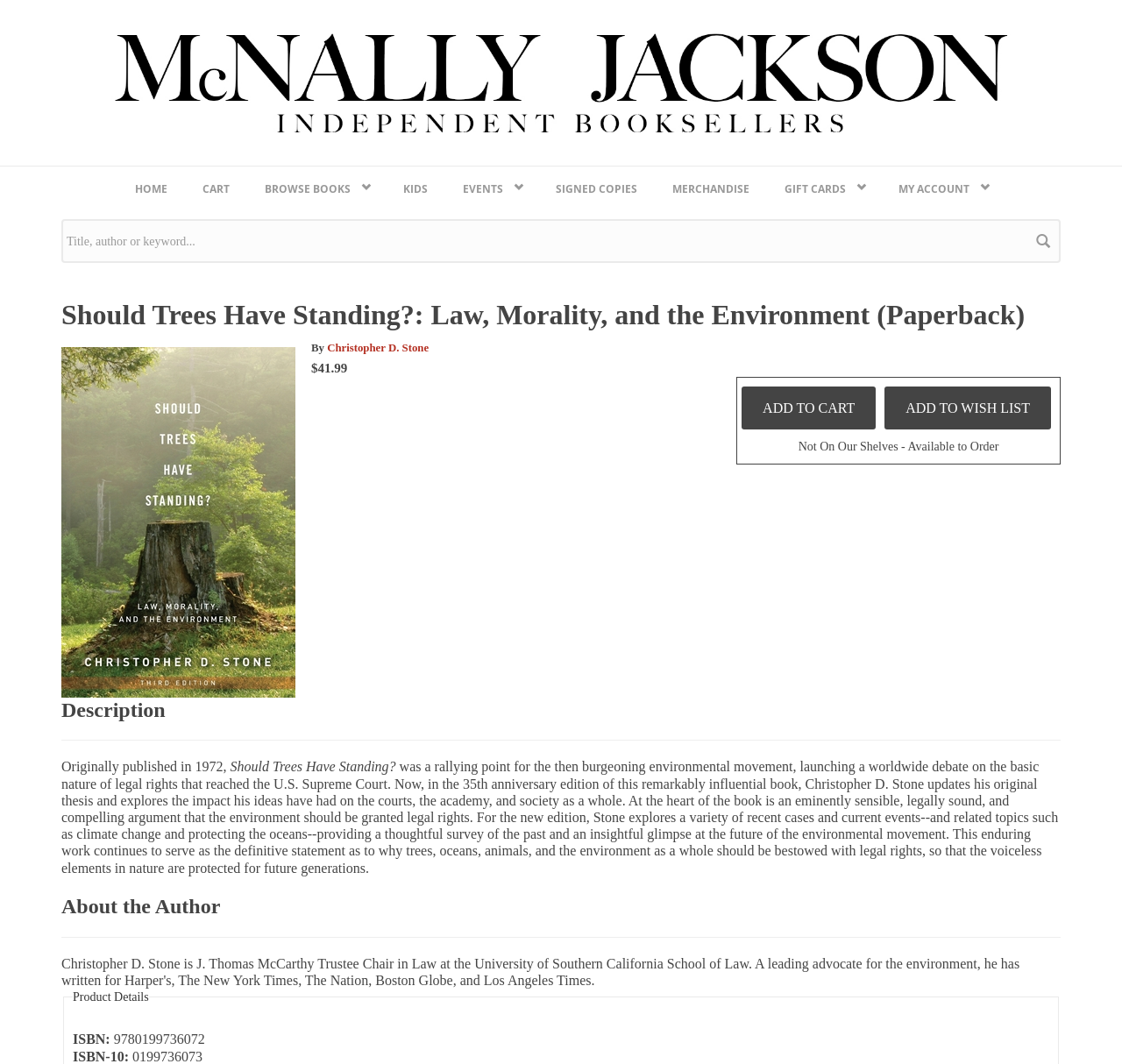Please provide the bounding box coordinates for the element that needs to be clicked to perform the following instruction: "Browse books". The coordinates should be given as four float numbers between 0 and 1, i.e., [left, top, right, bottom].

[0.22, 0.154, 0.344, 0.201]